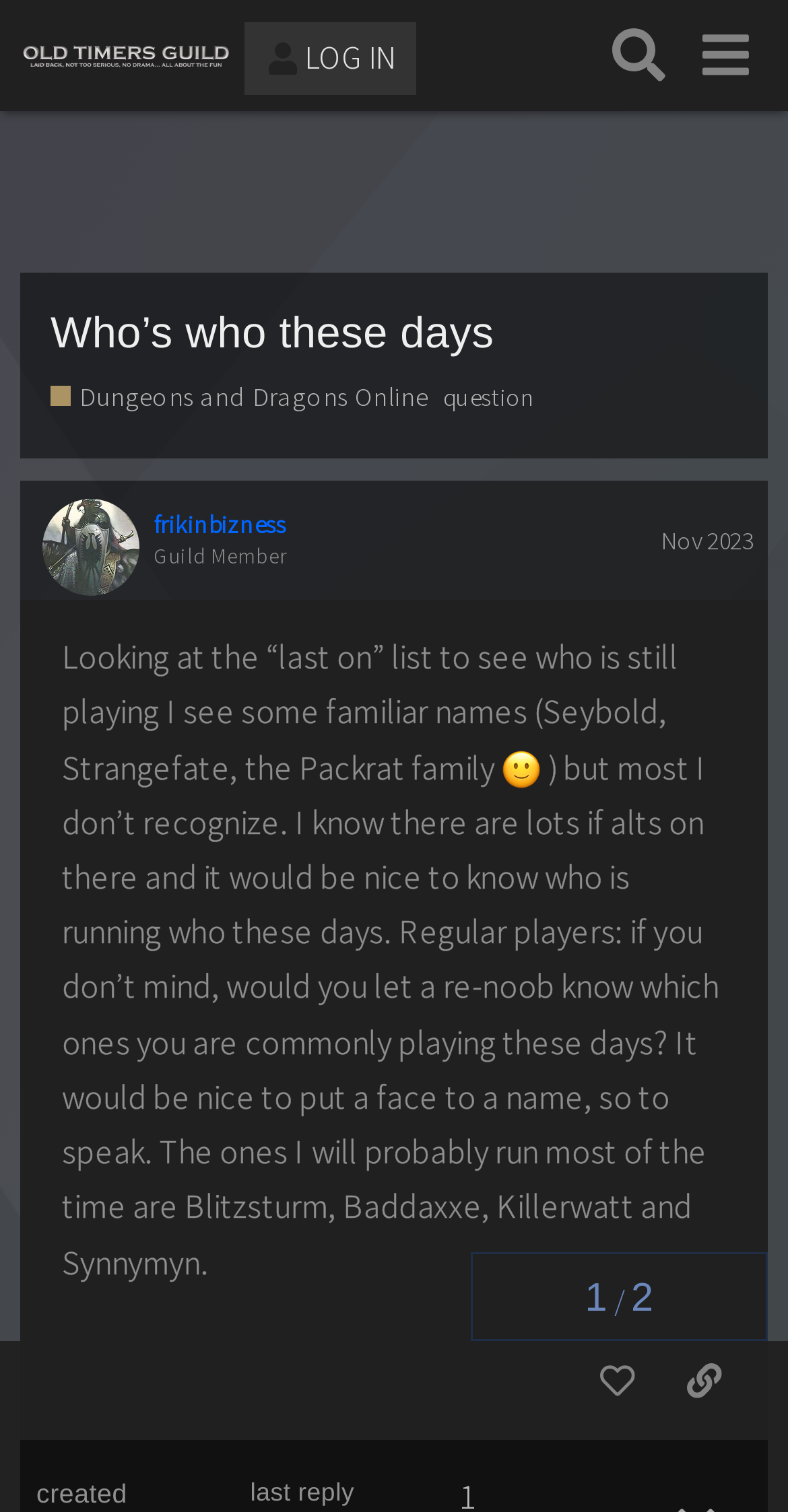Please determine the bounding box coordinates for the UI element described as: "Dungeons and Dragons Online".

[0.064, 0.251, 0.543, 0.275]